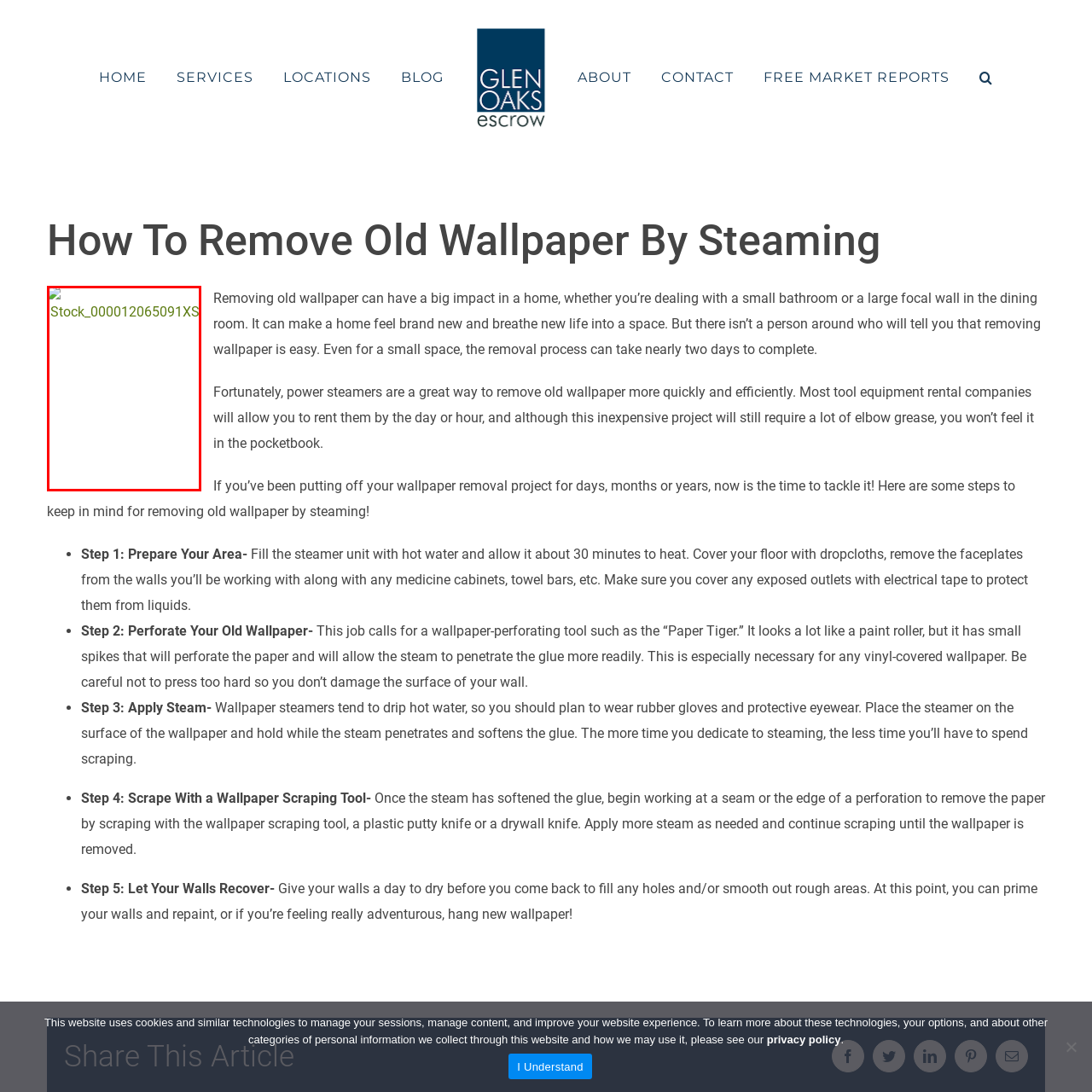Elaborate on the contents of the image marked by the red border.

The image, labeled as "iStock_000012065091XSmall," accompanies an article detailing the process of removing old wallpaper using steam. Positioned prominently in the upper section of the webpage, the image likely illustrates a relevant scene or technique related to the overarching theme of wallpaper removal. The article discusses the challenges and techniques involved, emphasizing the effectiveness of power steamers and providing a step-by-step guide for homeowners seeking to refresh their spaces. This informative visual serves to enhance the reader's understanding of the article's content, making the wallpaper removal process more accessible and visually engaging.